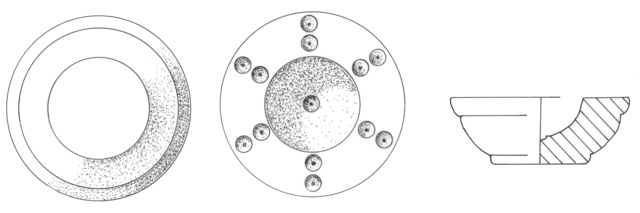What is the time period of the site where the artifacts were discovered?
Using the information presented in the image, please offer a detailed response to the question.

According to the caption, the artifacts were discovered during archaeological work in Area 9 of a Late Bronze Age site, which indicates that the time period of the site is the Late Bronze Age.